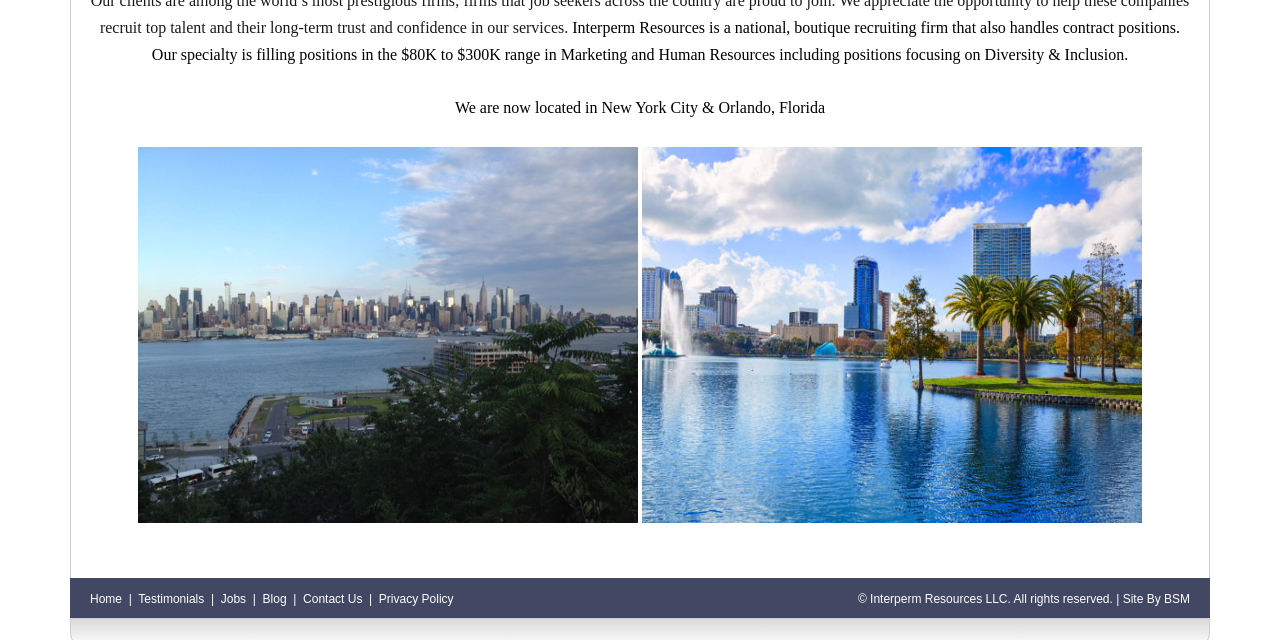What is the purpose of the website?
Please give a detailed and thorough answer to the question, covering all relevant points.

Based on the presence of links such as 'Jobs', 'Testimonials', and 'Contact Us', it can be inferred that the purpose of the website is to facilitate job search and recruitment, allowing users to explore job opportunities and contact Interperm Resources for their recruitment needs.